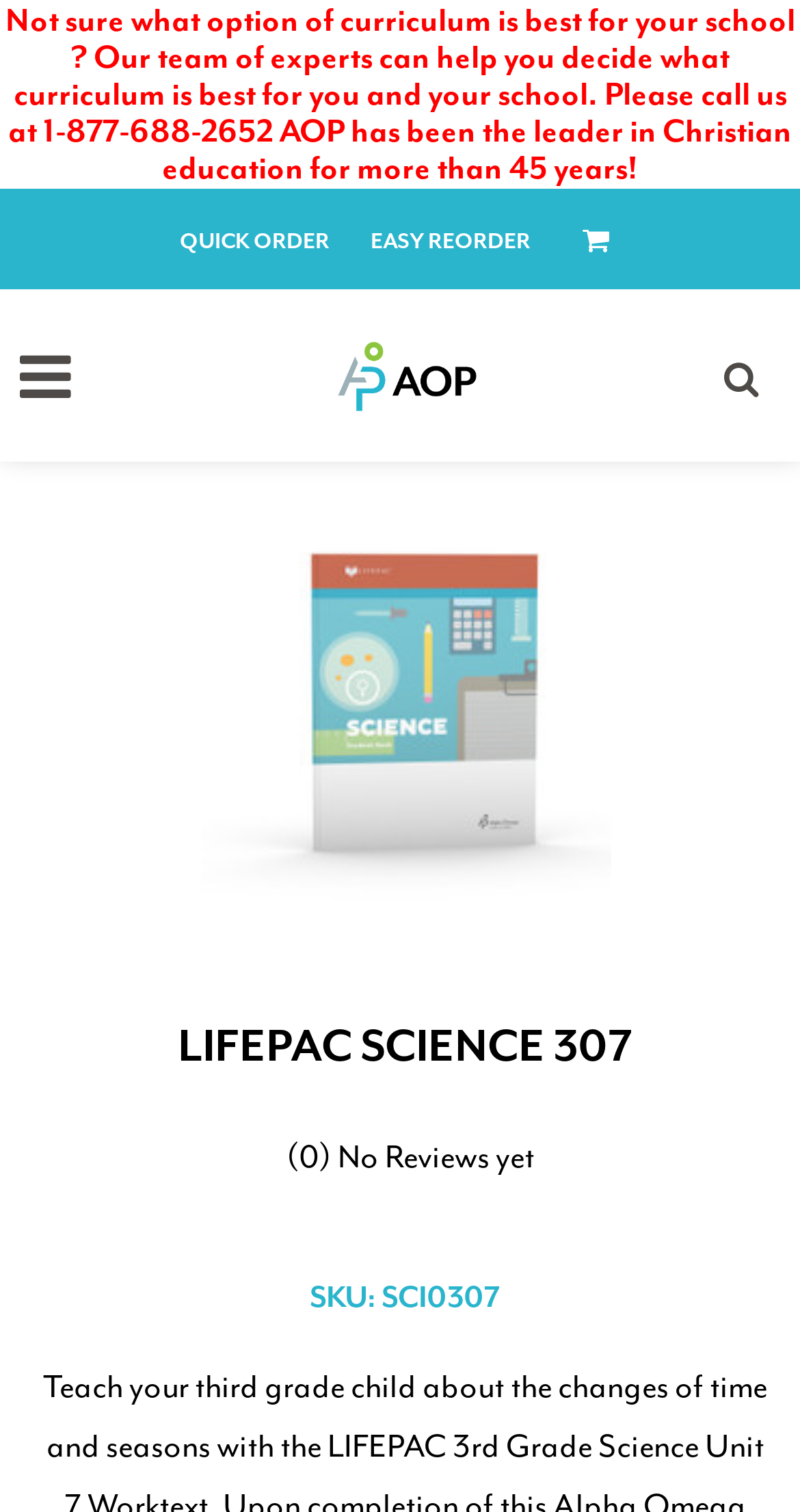Extract the bounding box coordinates for the UI element described by the text: "title="Alpha Omega Products"". The coordinates should be in the form of [left, top, right, bottom] with values between 0 and 1.

[0.392, 0.216, 0.626, 0.282]